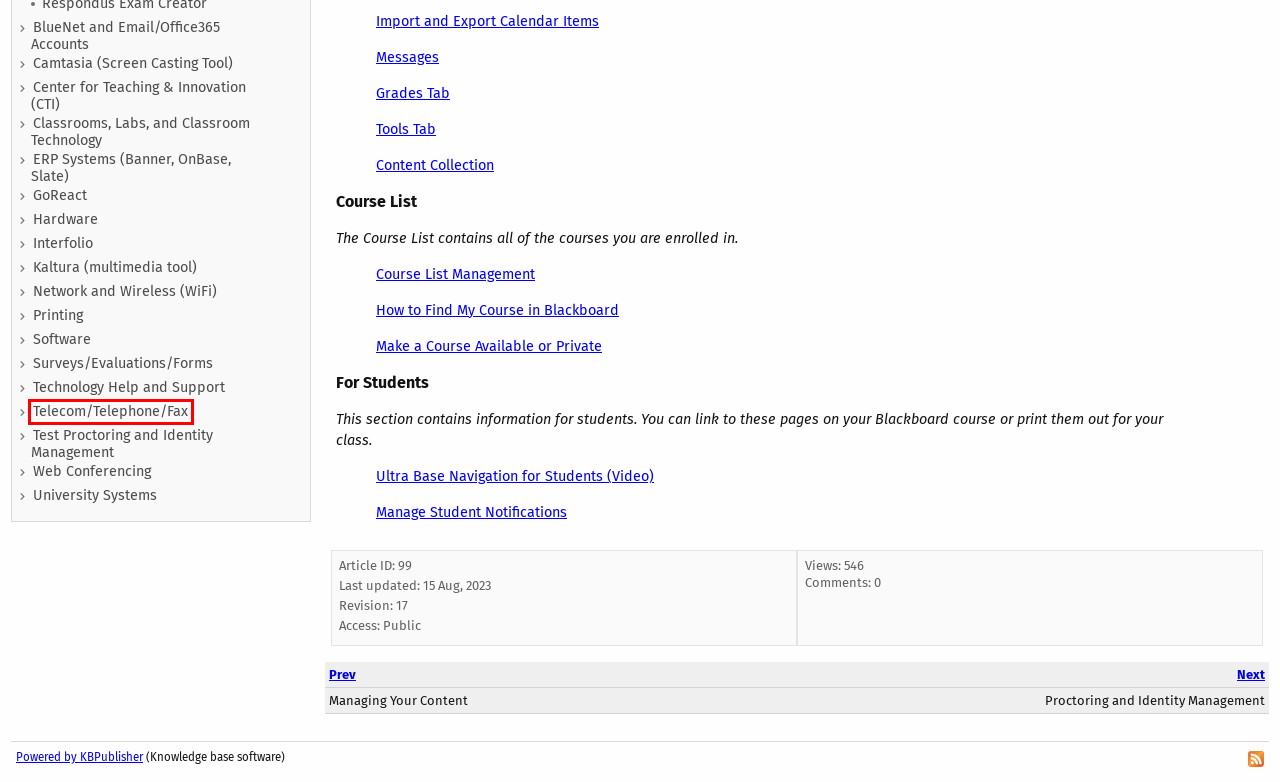You are presented with a screenshot of a webpage with a red bounding box. Select the webpage description that most closely matches the new webpage after clicking the element inside the red bounding box. The options are:
A. Interfolio - CCSU CTI and IT:: Self-Help/Knowledgebase
B. Network and Wireless (WiFi) - CCSU CTI and IT:: Self-Help/Knowledgebase
C. Knowledge Base Software with KBPublisher
D. GoReact - CCSU CTI and IT:: Self-Help/Knowledgebase
E. Printing - CCSU CTI and IT:: Self-Help/Knowledgebase
F. Telecom/Telephone/Fax - CCSU CTI and IT:: Self-Help/Knowledgebase
G. Test Proctoring and Identity Management - CCSU CTI and IT:: Self-Help/Knowledgebase
H. University Systems - CCSU CTI and IT:: Self-Help/Knowledgebase

F